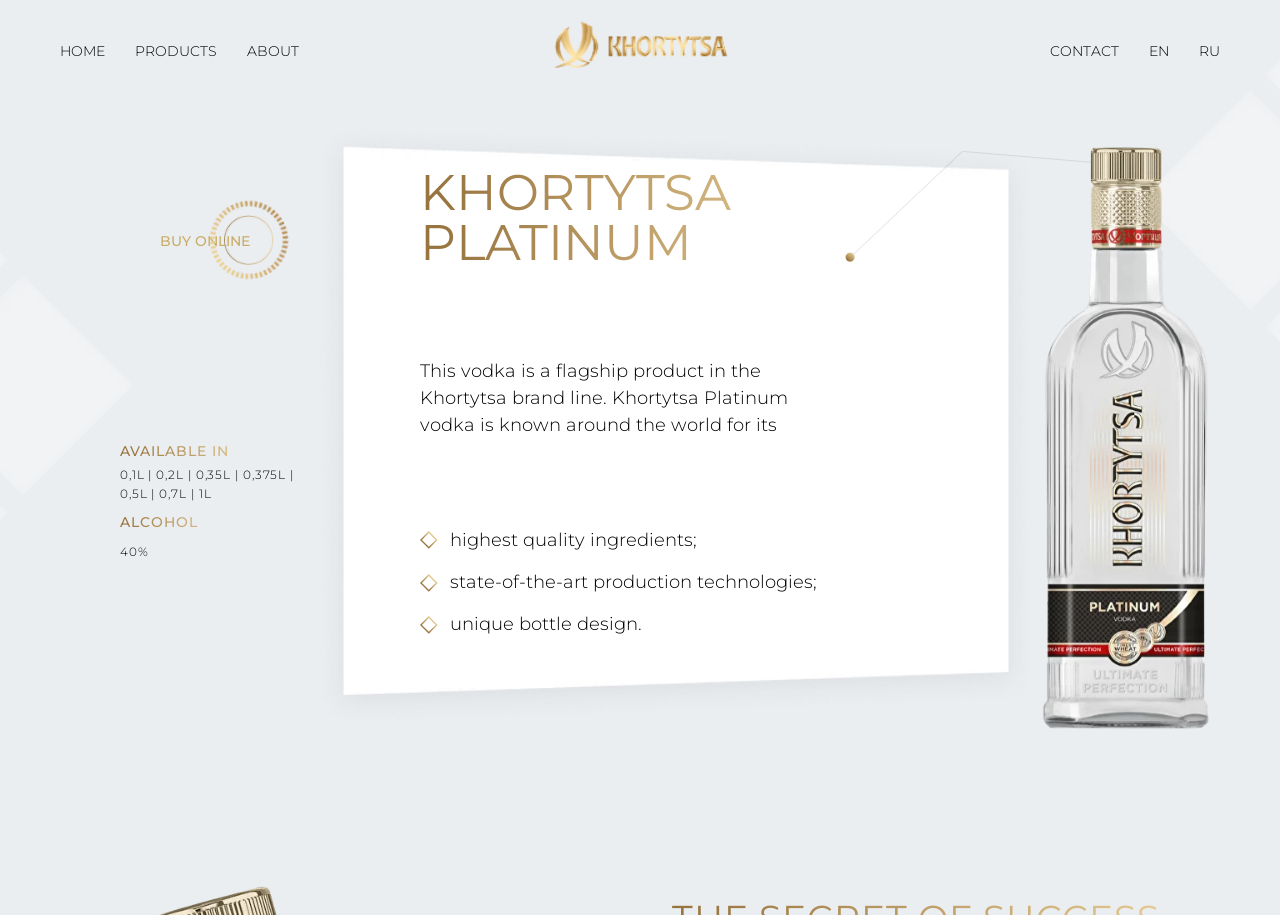Explain in detail what is displayed on the webpage.

This webpage is about Khortytsa Platinum vodka, a flagship product in the Khortytsa brand line. At the top, there is a navigation menu with links to "HOME", "PRODUCTS", "ABOUT", "CONTACT", and language options "EN" and "RU". Below the navigation menu, there is a large image of the Khortytsa logo.

On the left side of the page, there is a section with a heading "KHORTYTSA PLATINUM" and a brief description of the vodka, stating that it is a flagship product in the Khortytsa brand line and known around the world for its quality.

To the right of this section, there is a call-to-action button "BUY ONLINE" and a list of available bottle sizes, including 0.1L, 0.2L, 0.35L, 0.375L, 0.5L, 0.7L, and 1L. Below this list, there is a mention of the alcohol content, 40%.

Further down the page, there are three paragraphs of text describing the vodka's production process, highlighting the use of highest quality ingredients, state-of-the-art production technologies, and unique bottle design. These paragraphs are arranged in a column on the right side of the page.

The overall layout of the page is clean and organized, with clear headings and concise text. There are no prominent images on the page besides the Khortytsa logo at the top.